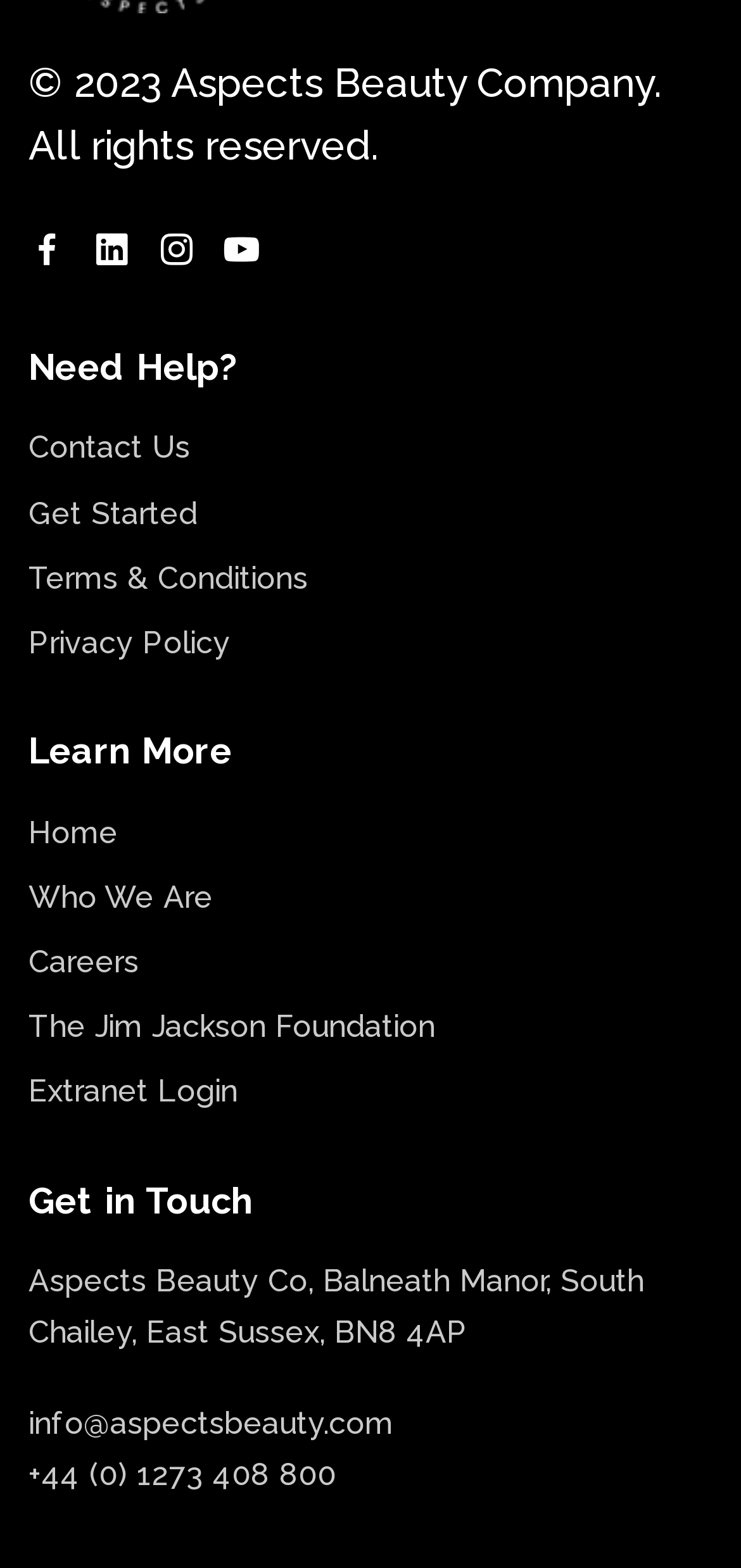Please determine the bounding box coordinates for the element that should be clicked to follow these instructions: "View Terms & Conditions".

[0.038, 0.357, 0.415, 0.38]